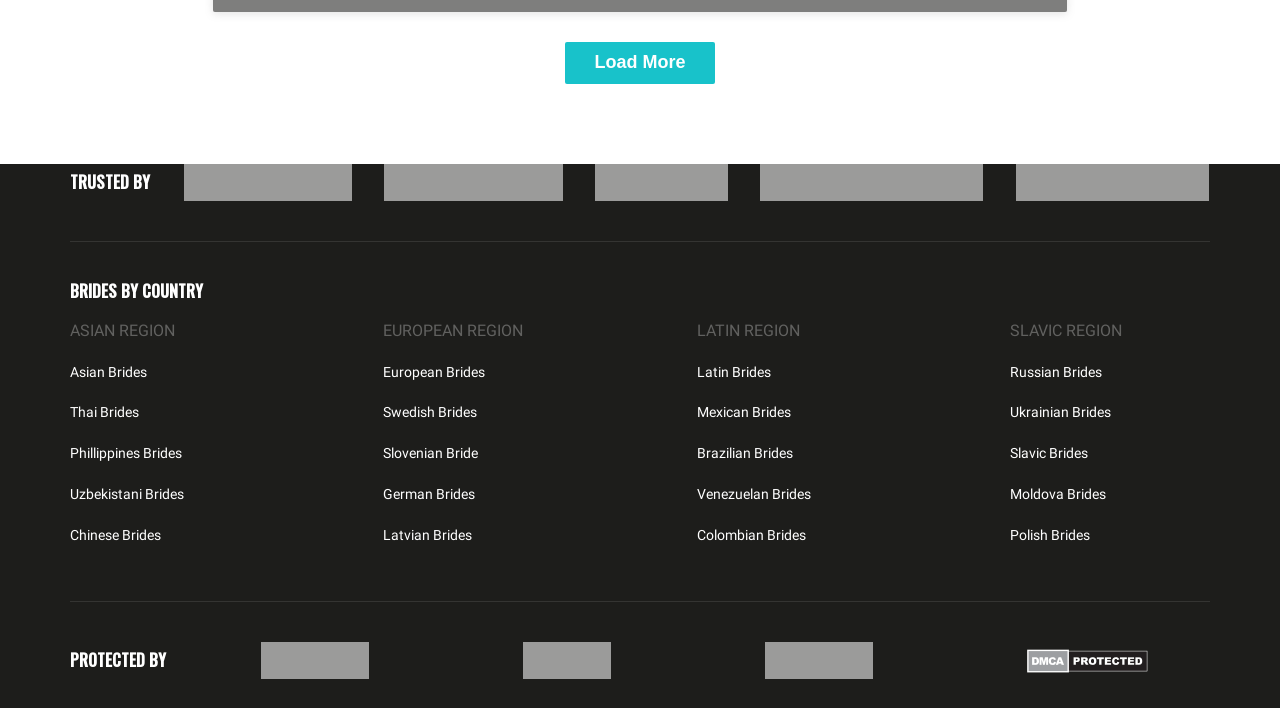Find the bounding box coordinates of the element to click in order to complete the given instruction: "Explore European Brides."

[0.299, 0.513, 0.379, 0.536]